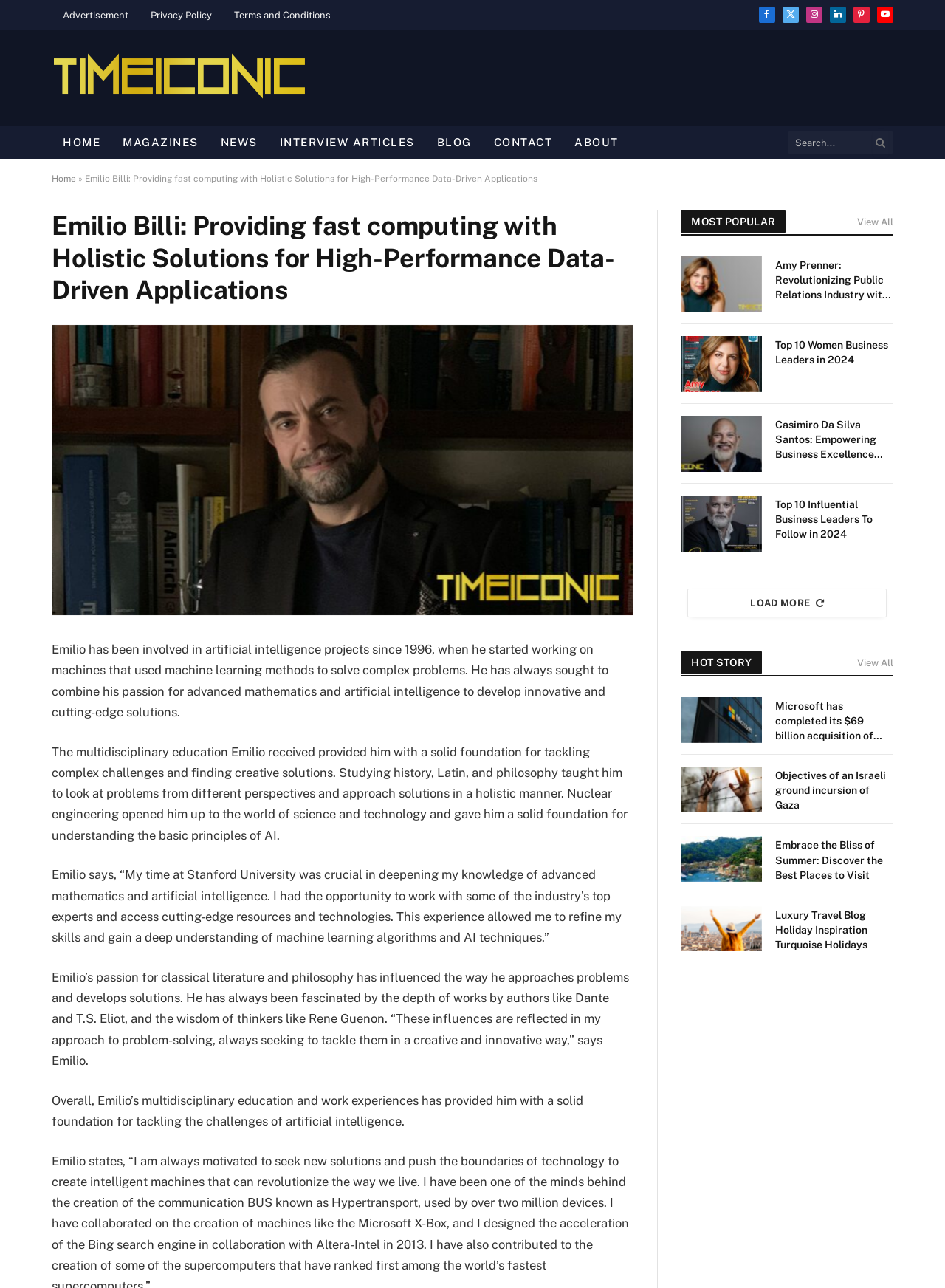What is the name of the person mentioned in the 'HOT STORY' section?
We need a detailed and meticulous answer to the question.

The 'HOT STORY' section mentions Microsoft, which is the name of the company that has completed its $69 billion acquisition of Call of Duty creator Activision Blizzard.